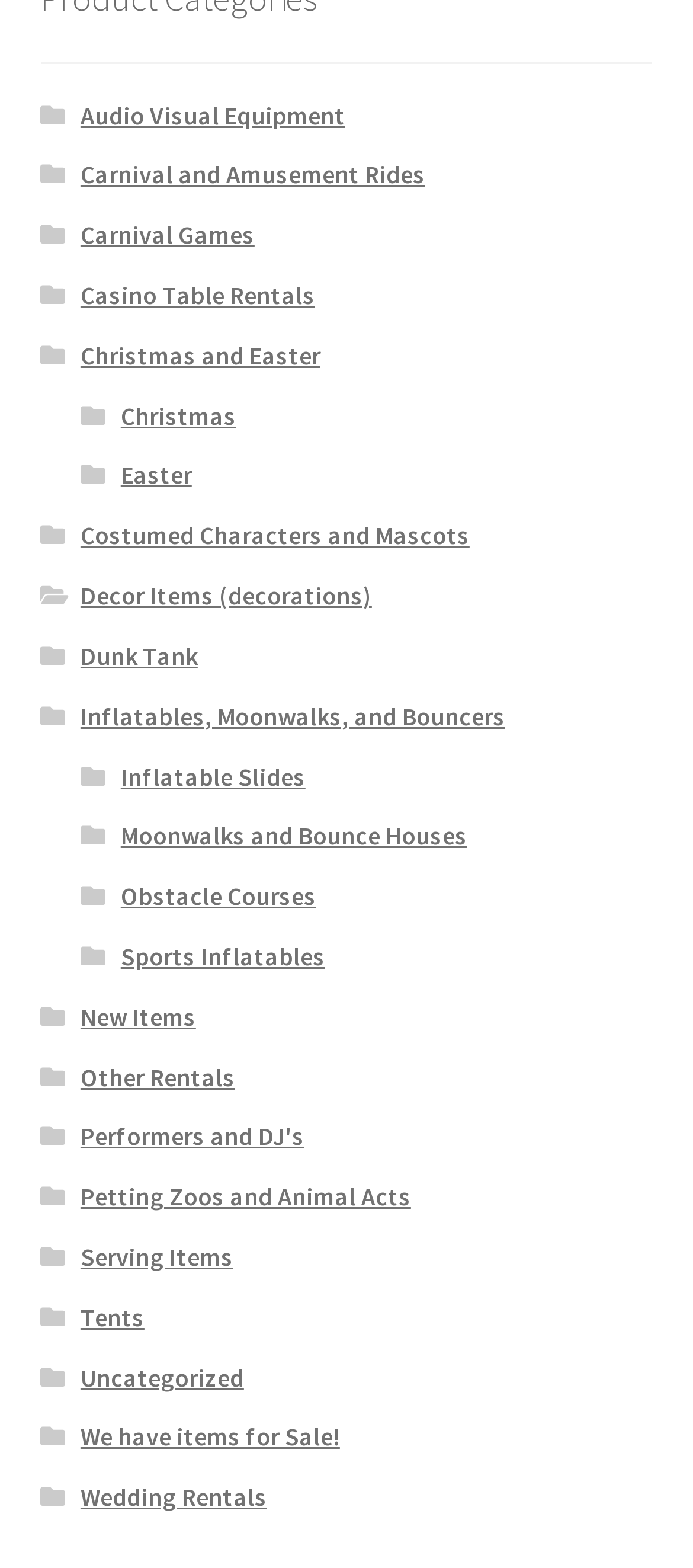How many types of inflatables are available?
Based on the visual content, answer with a single word or a brief phrase.

4